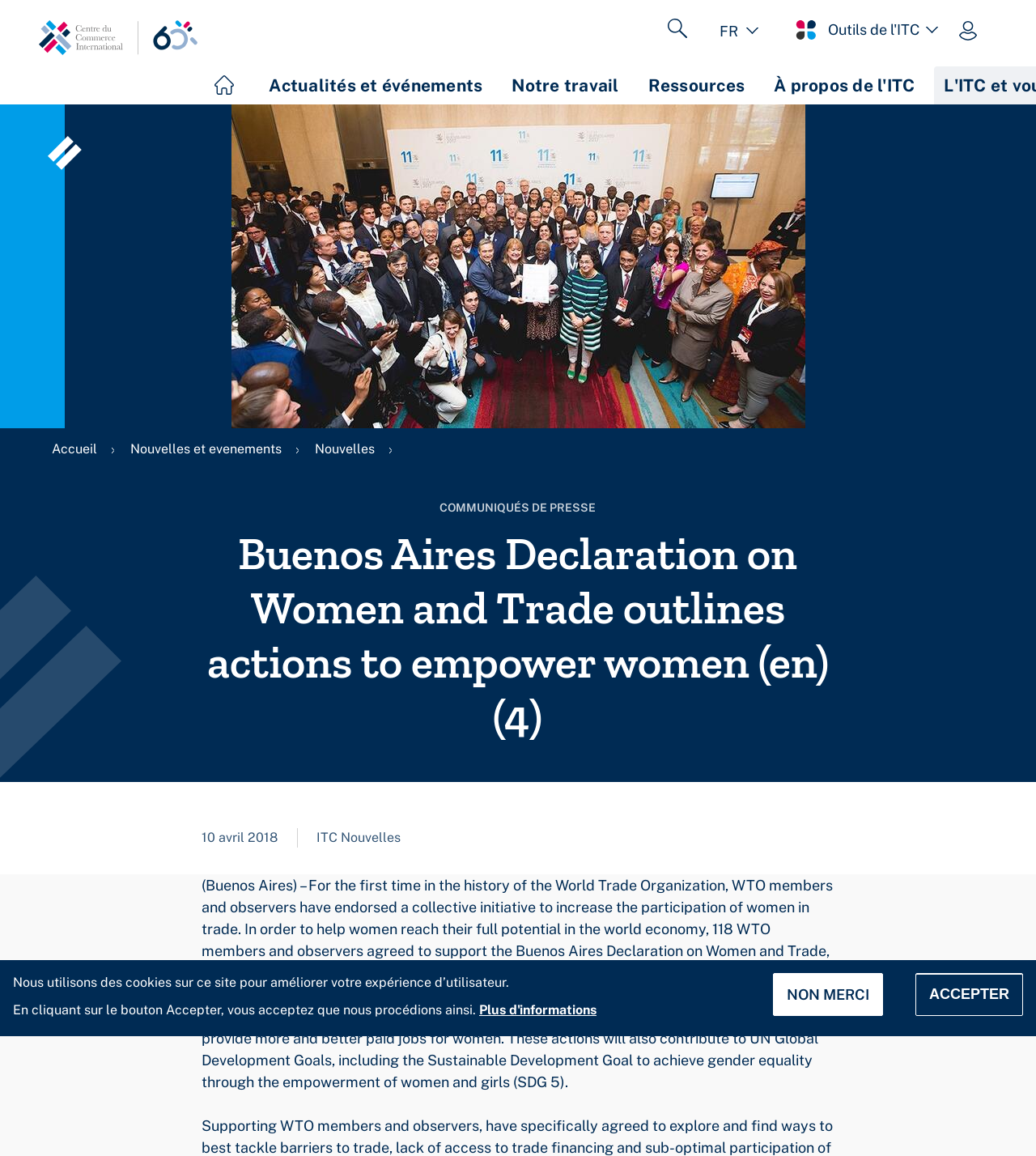For the given element description Accepter, determine the bounding box coordinates of the UI element. The coordinates should follow the format (top-left x, top-left y, bottom-right x, bottom-right y) and be within the range of 0 to 1.

[0.884, 0.842, 0.988, 0.879]